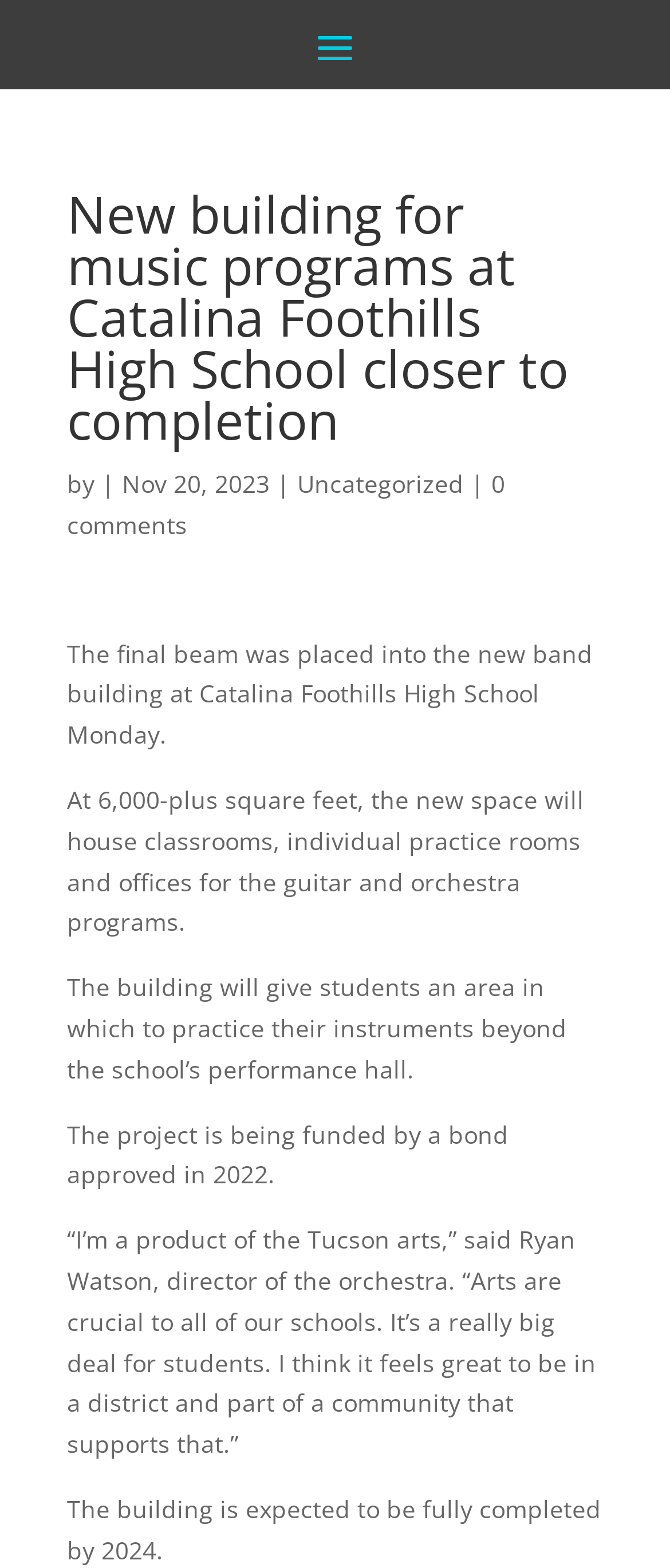Please answer the following question using a single word or phrase: 
What is funding the project?

A bond approved in 2022